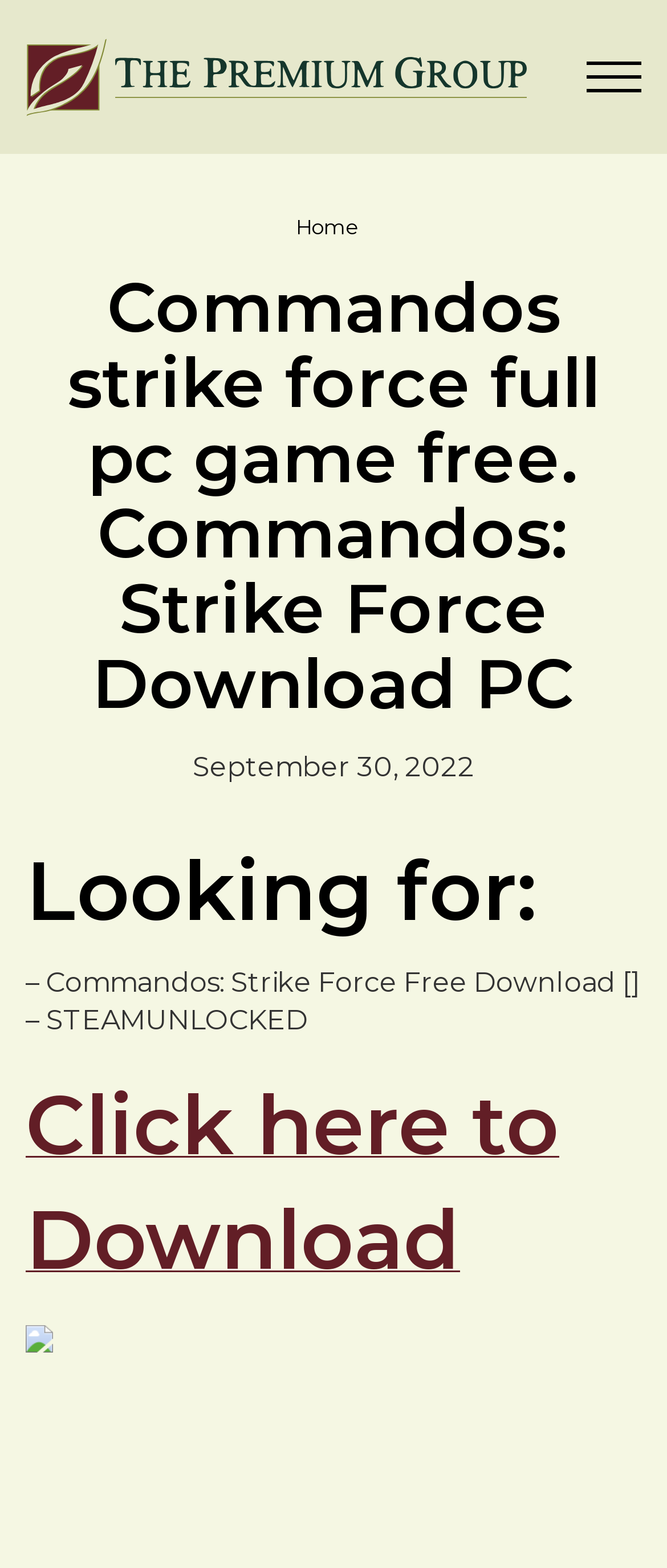What is the name of the group mentioned on the webpage?
Answer the question based on the image using a single word or a brief phrase.

The Premium Group